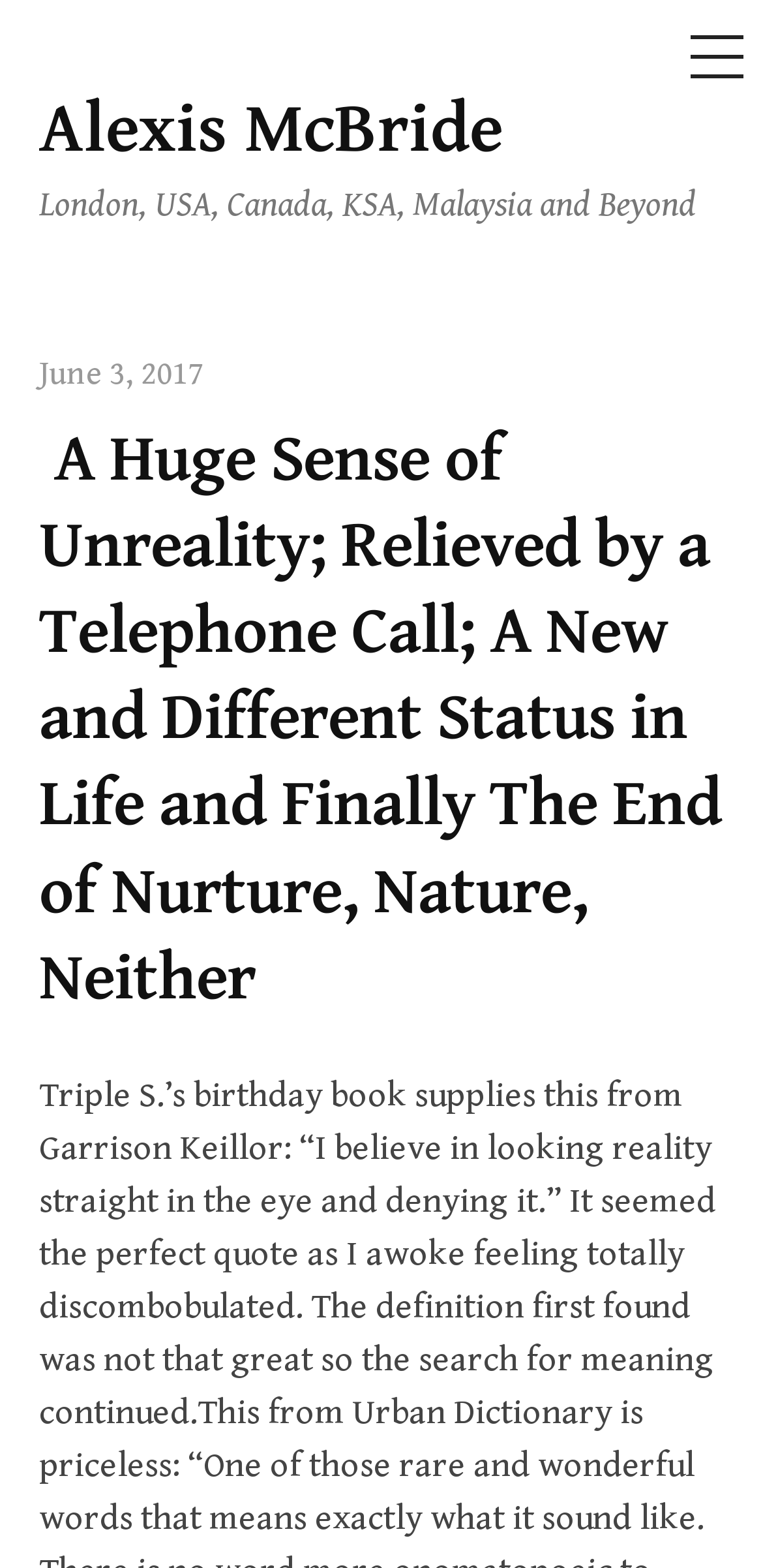Present a detailed account of what is displayed on the webpage.

This webpage appears to be a personal blog or journal entry. At the top left, there is a link to "Skip to content" followed by a link to the author's name, "Alexis McBride". Below the author's name, there is a line of text that reads "London, USA, Canada, KSA, Malaysia and Beyond", which may indicate the author's location or areas of interest.

On the top right, there is a button labeled "MENU". Below the menu button, there is a header section that contains a link to the date "June 3, 2017" and a heading that reads "A Huge Sense of Unreality; Relieved by a Telephone Call; A New and Different Status in Life and Finally The End of Nurture, Nature, Neither". This heading is likely the title of the blog post or journal entry.

The quote from Garrison Keillor mentioned in the meta description is not explicitly displayed on the webpage, but it may be related to the content of the blog post or journal entry. Overall, the webpage appears to be a personal reflection or story, but the exact content is not immediately clear from the accessibility tree.